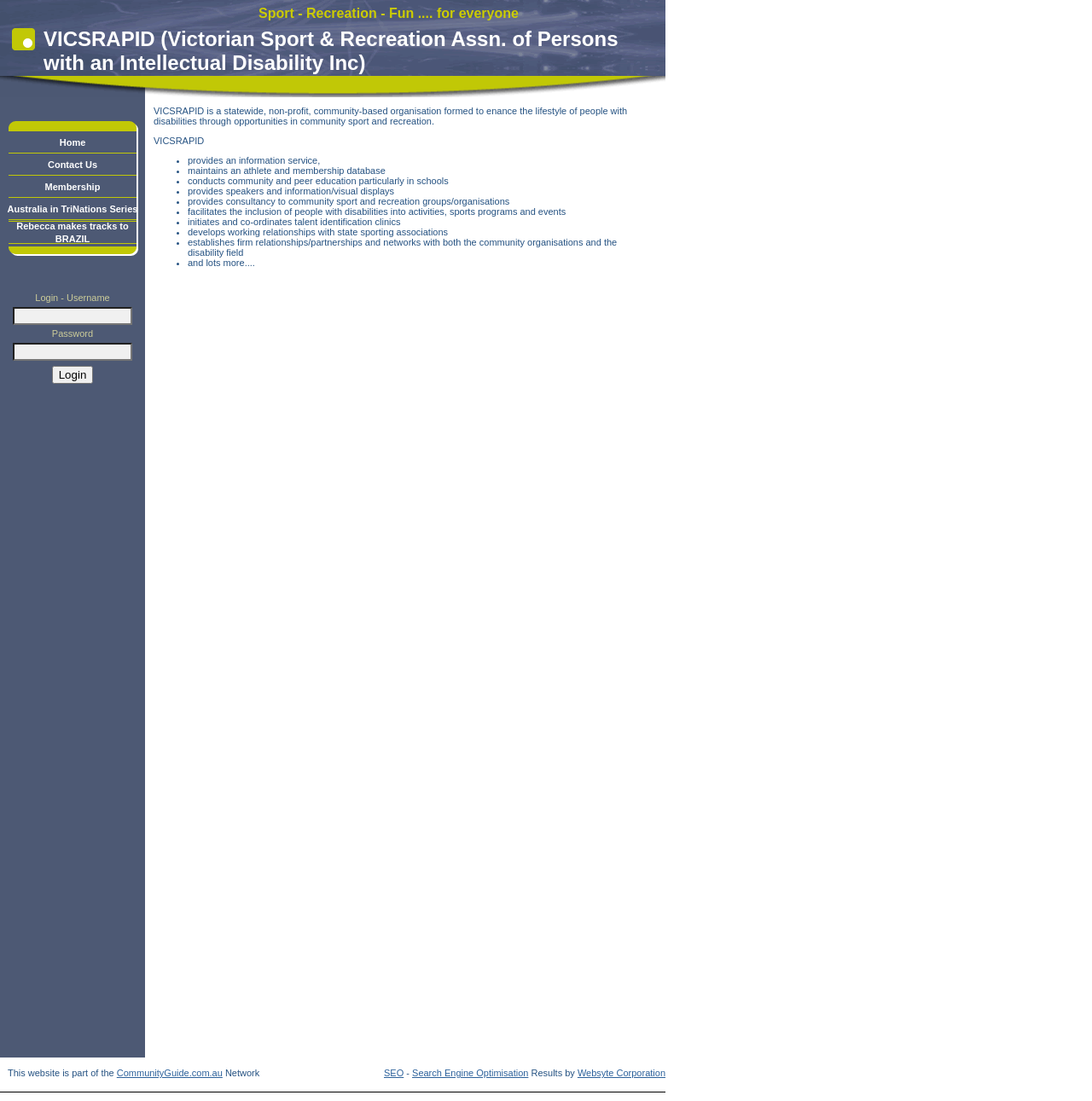Identify the coordinates of the bounding box for the element that must be clicked to accomplish the instruction: "browse MODE section".

None